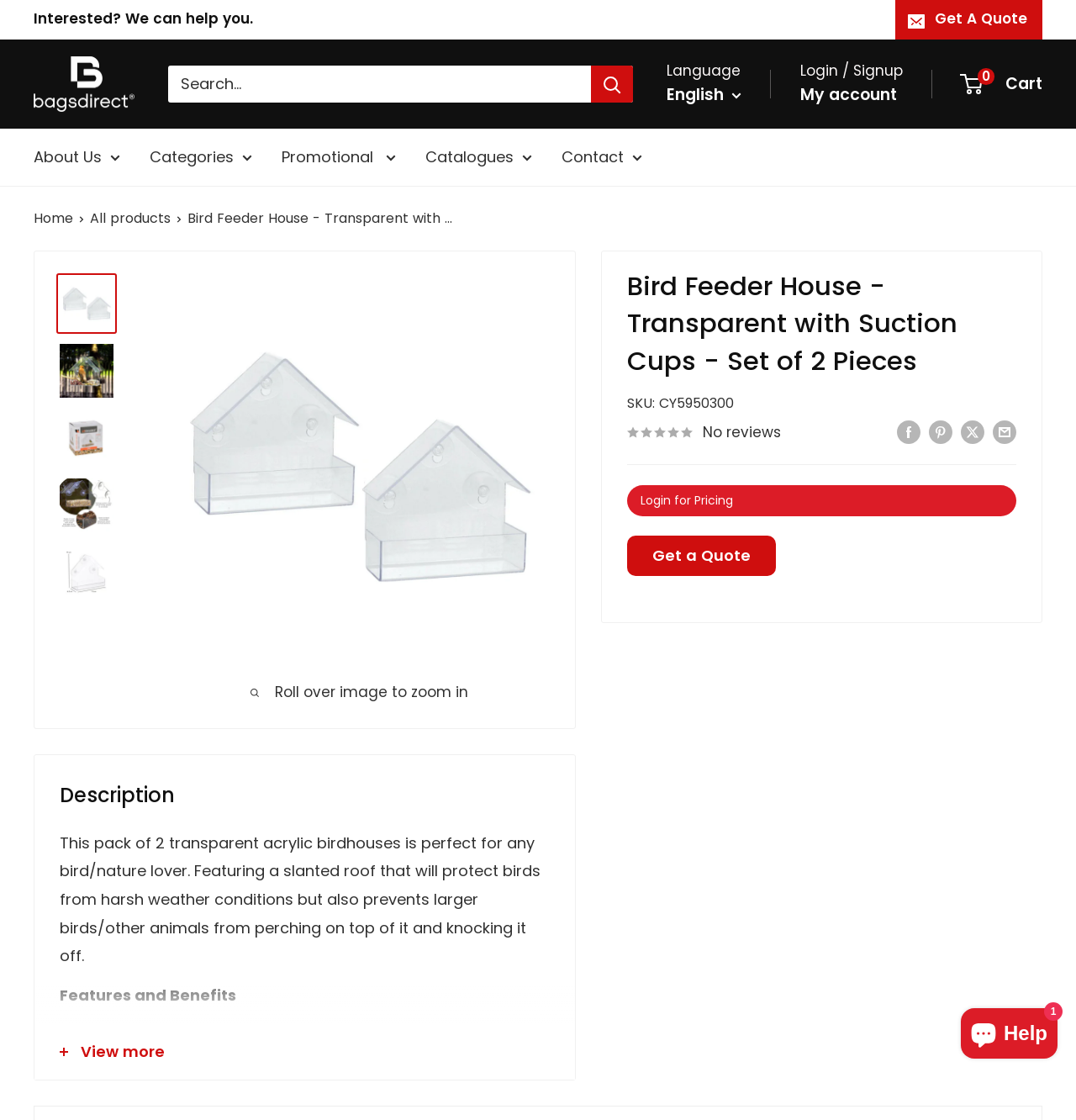How many images of the product are shown?
Look at the webpage screenshot and answer the question with a detailed explanation.

I counted the number of image elements with the same alt text 'Bird Feeder House - Transparent with Suction Cups - Set of 2 Pieces' and found 6 of them.